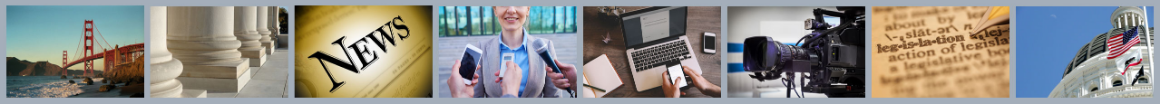What is the significance of the government building?
Could you please answer the question thoroughly and with as much detail as possible?

The image culminates with a detailed shot of a government building, complete with an American flag, reminding viewers of the intersection between media, legislation, and civic engagement, emphasizing their interconnectedness.